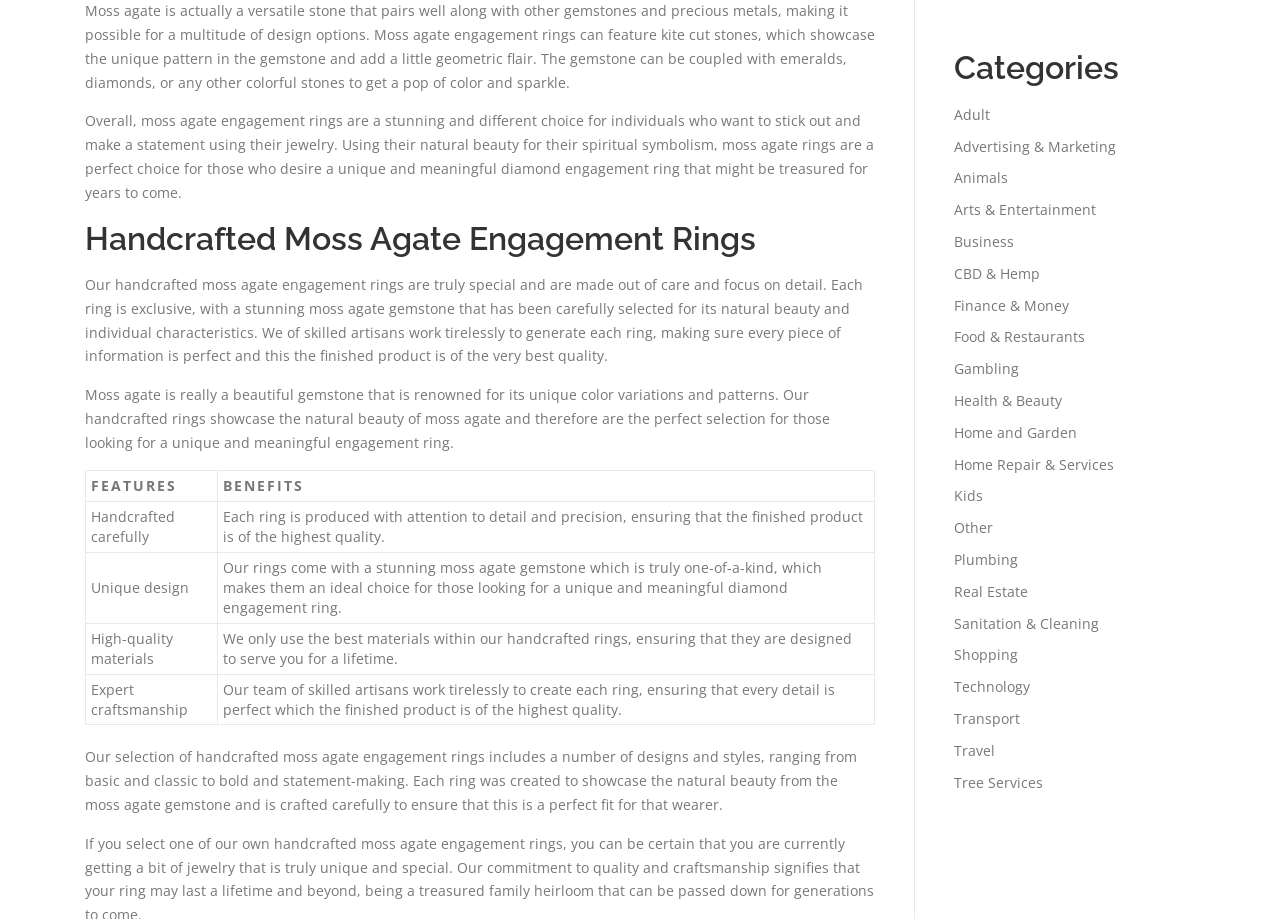Determine the bounding box coordinates in the format (top-left x, top-left y, bottom-right x, bottom-right y). Ensure all values are floating point numbers between 0 and 1. Identify the bounding box of the UI element described by: Home Repair & Services

[0.745, 0.495, 0.87, 0.515]